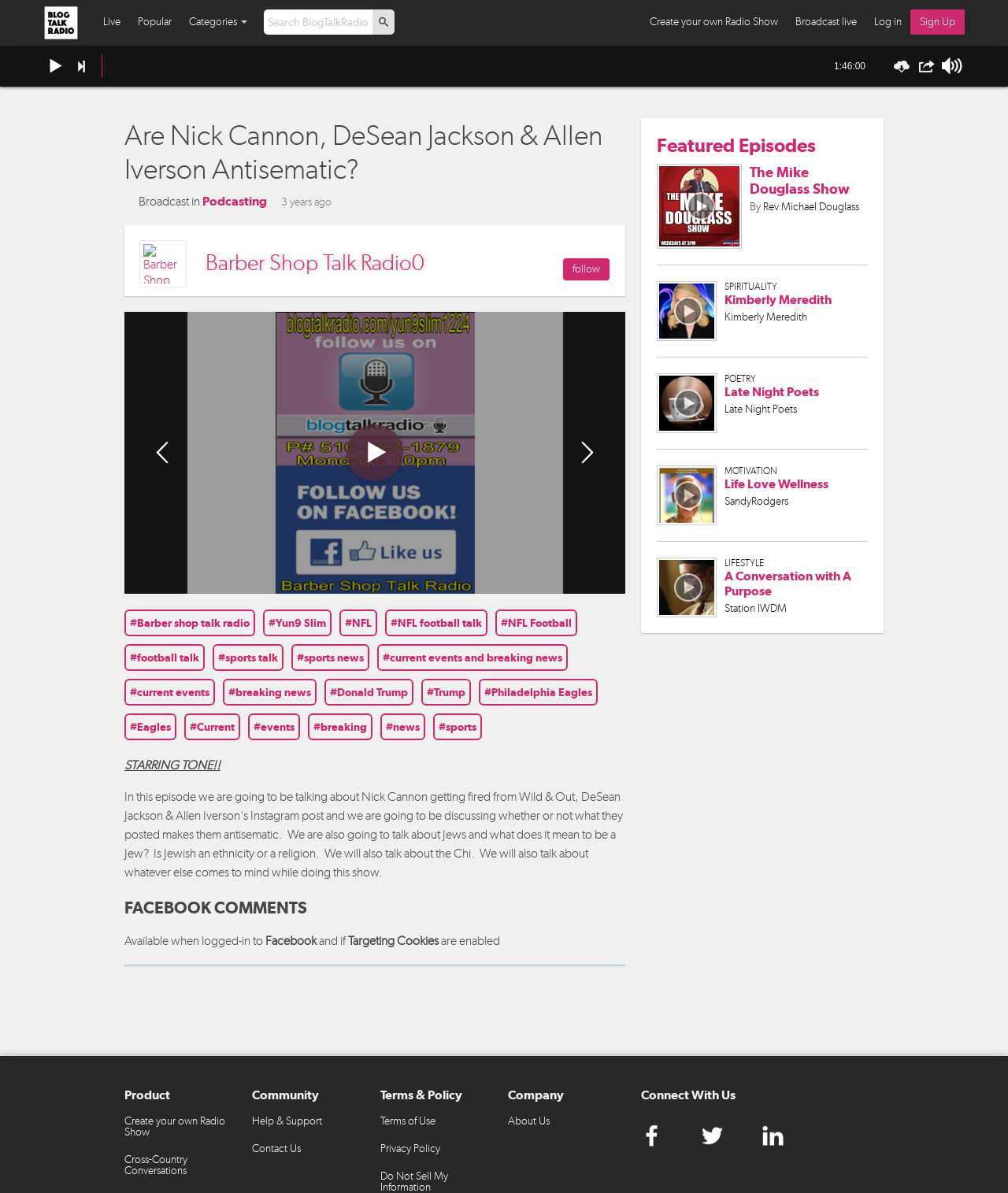Please determine the bounding box coordinates of the clickable area required to carry out the following instruction: "Play the podcast". The coordinates must be four float numbers between 0 and 1, represented as [left, top, right, bottom].

[0.344, 0.356, 0.4, 0.403]